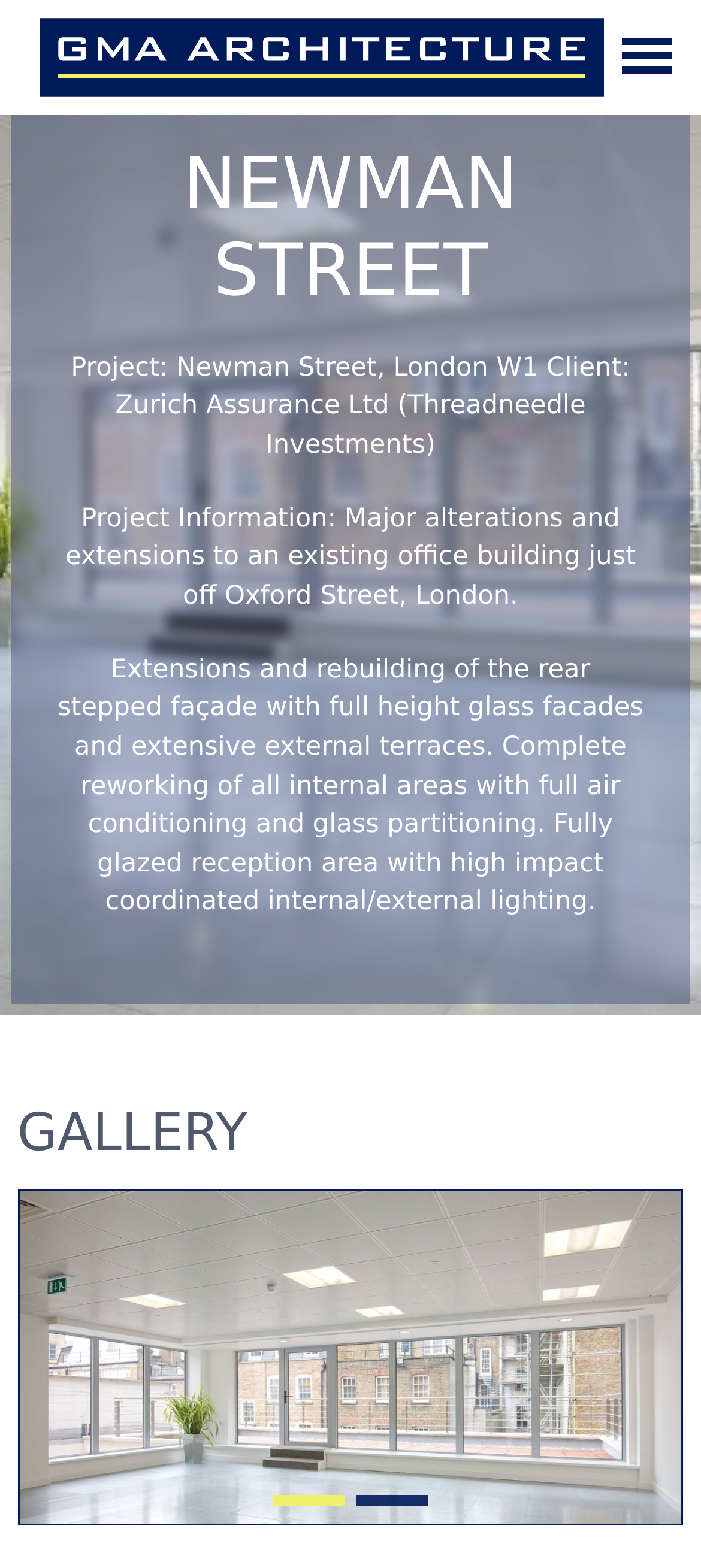Who is the client of the project?
Please describe in detail the information shown in the image to answer the question.

I found the answer by reading the StaticText element 'Project: Newman Street, London W1 Client: Zurich Assurance Ltd (Threadneedle Investments)' which provides information about the project, including the client.